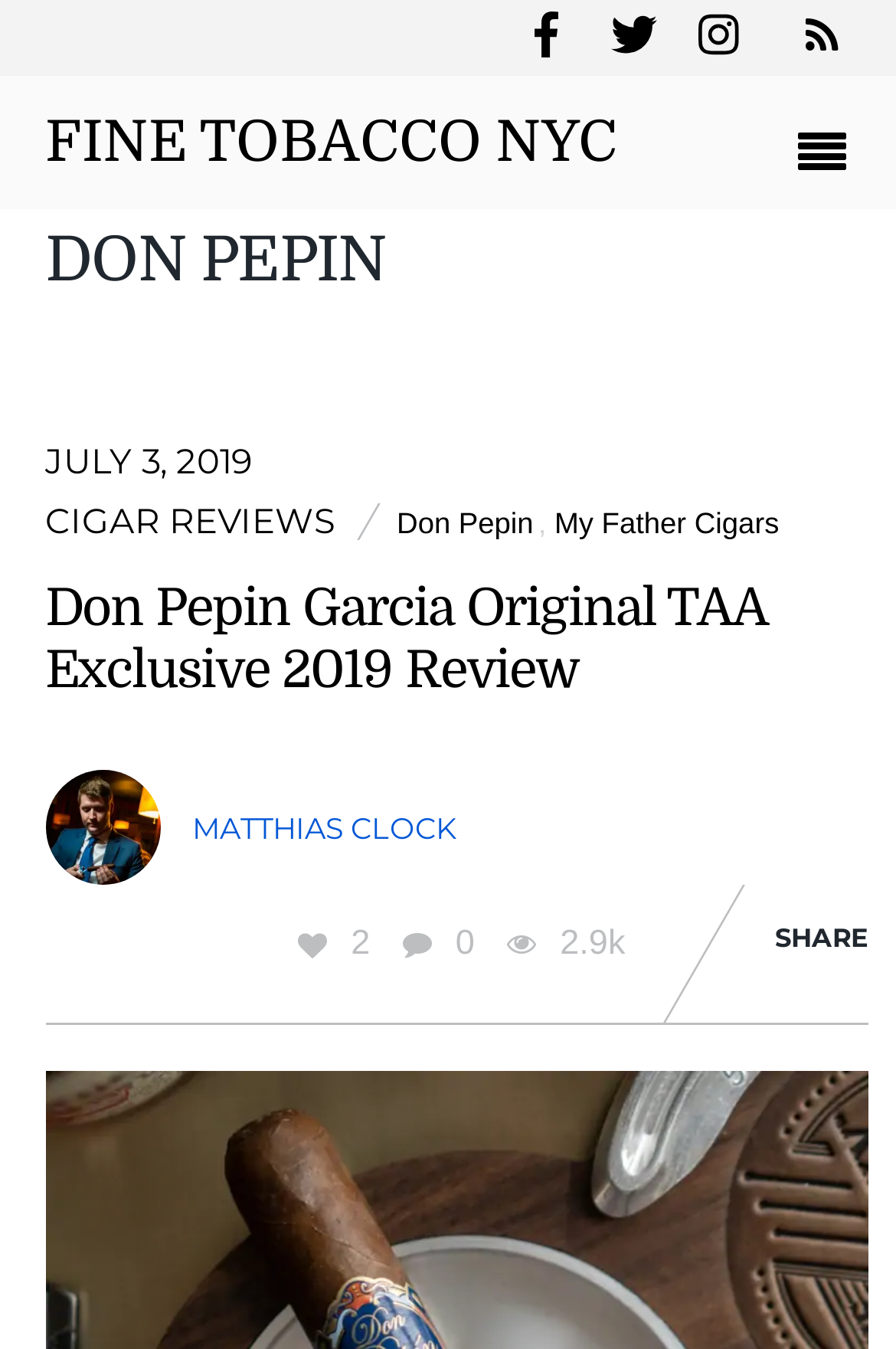What is the date mentioned in the webpage?
Using the information from the image, provide a comprehensive answer to the question.

The date mentioned in the webpage is JULY 3, 2019, which is present in the time element and also in the StaticText element.